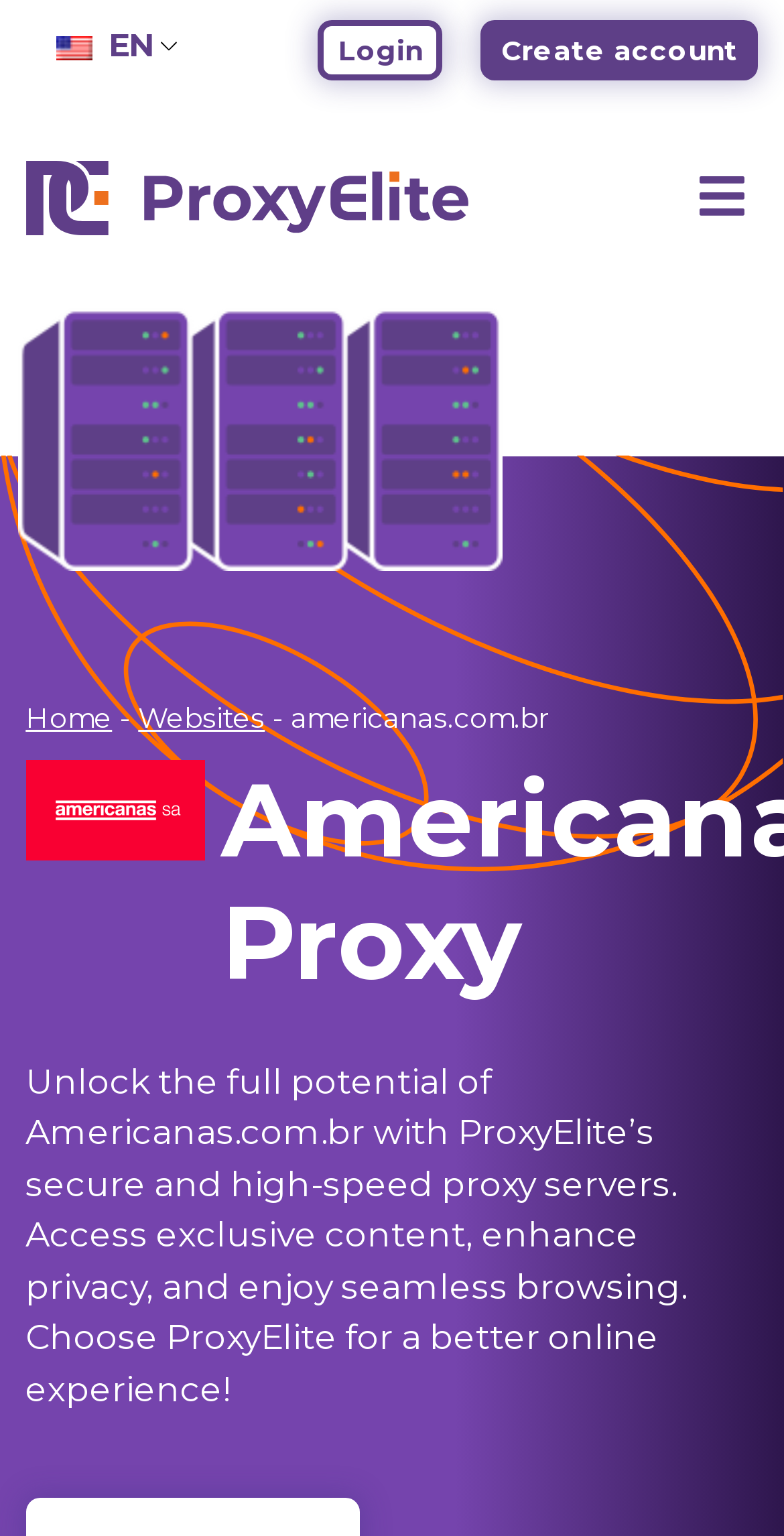Describe all the visual and textual components of the webpage comprehensively.

The webpage is about ProxyElite, a service that provides secure and high-speed proxy servers to unlock the full potential of Americanas.com.br. At the top left corner, there is a link to "Login" and another link to "Create account" next to it. Below these links, there is a larger link to "ProxyElite" with an accompanying image of the ProxyElite logo. 

To the right of the ProxyElite link, there is a smaller link to "ProxyElite" and a button with a search icon. At the top right corner, there is a link to switch the language to "en_US EN" with a small flag icon. 

Below the top navigation bar, there is a header section with a navigation menu labeled as "breadcrumbs". The menu has links to "Home", "Websites", and a static text displaying the URL "americanas.com.br". There is also an image of the Americanas.com.br logo. 

The main content of the webpage is a paragraph of text that describes the benefits of using ProxyElite's proxy servers, including accessing exclusive content, enhancing privacy, and enjoying seamless browsing. This text is located at the center of the page, taking up most of the vertical space.